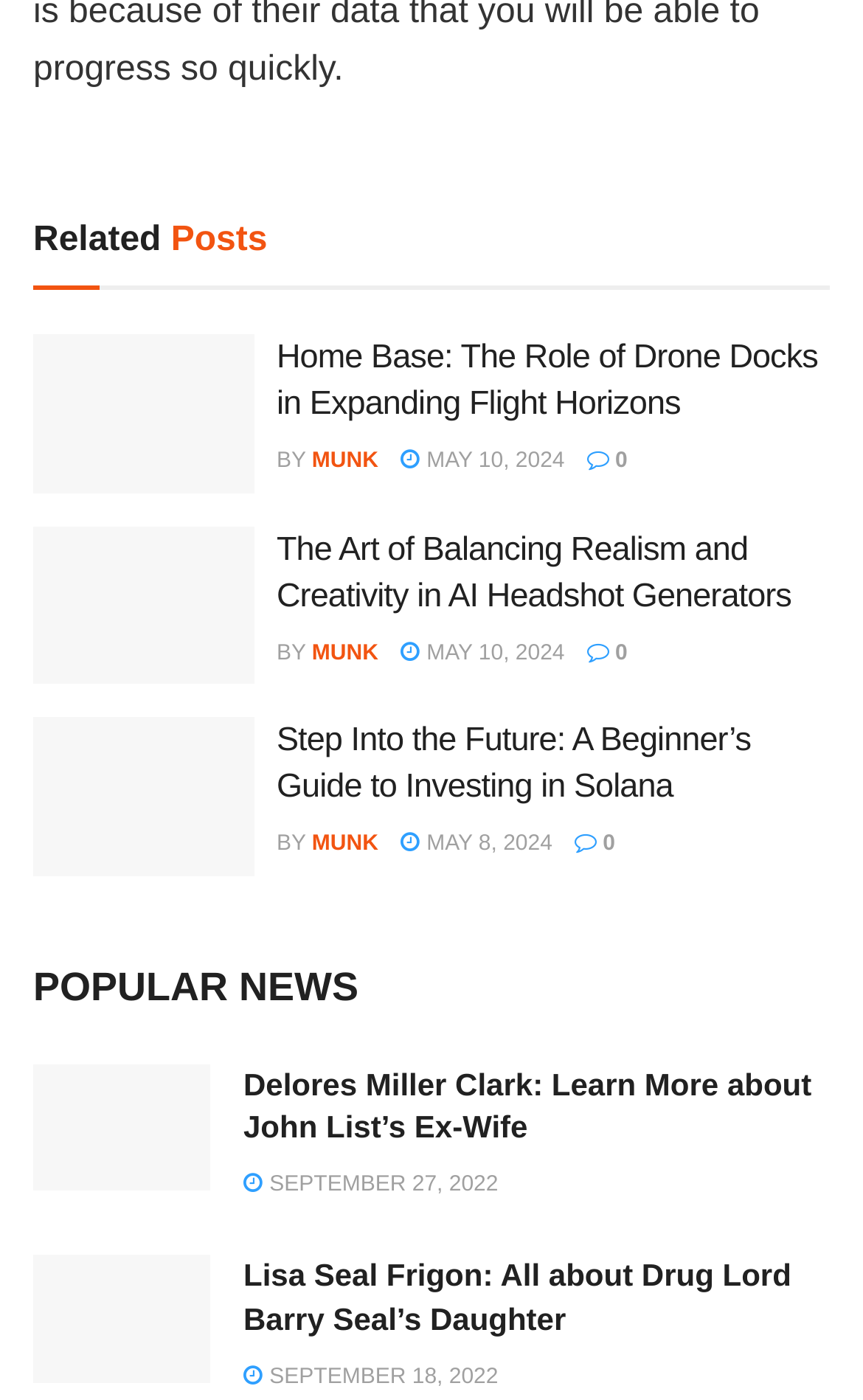Find the bounding box coordinates of the element I should click to carry out the following instruction: "Learn about AI Headshot Generators".

[0.038, 0.376, 0.295, 0.489]